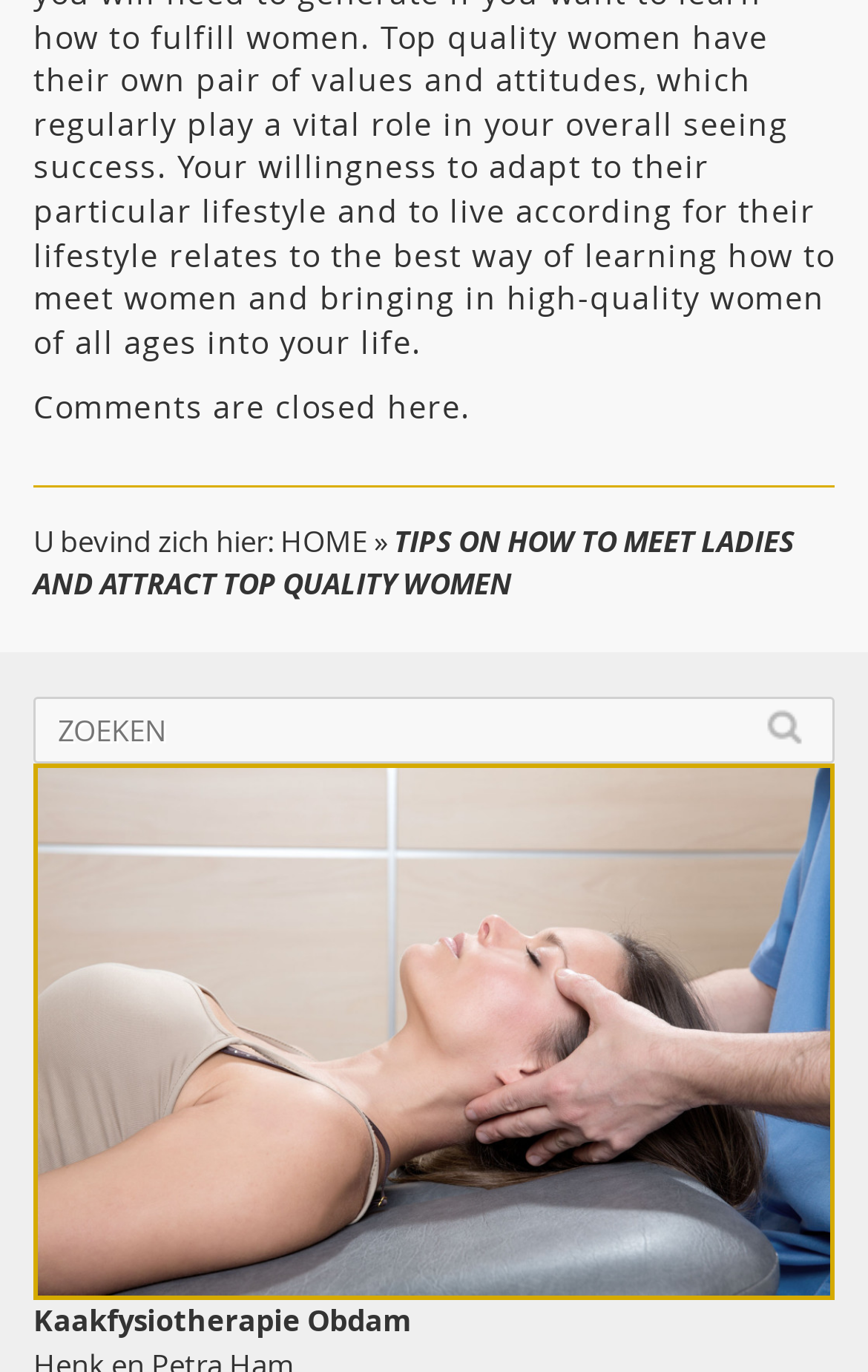Use a single word or phrase to respond to the question:
What is the navigation option above 'TIPS ON HOW TO MEET LADIES AND ATTRACT TOP QUALITY WOMEN'?

HOME